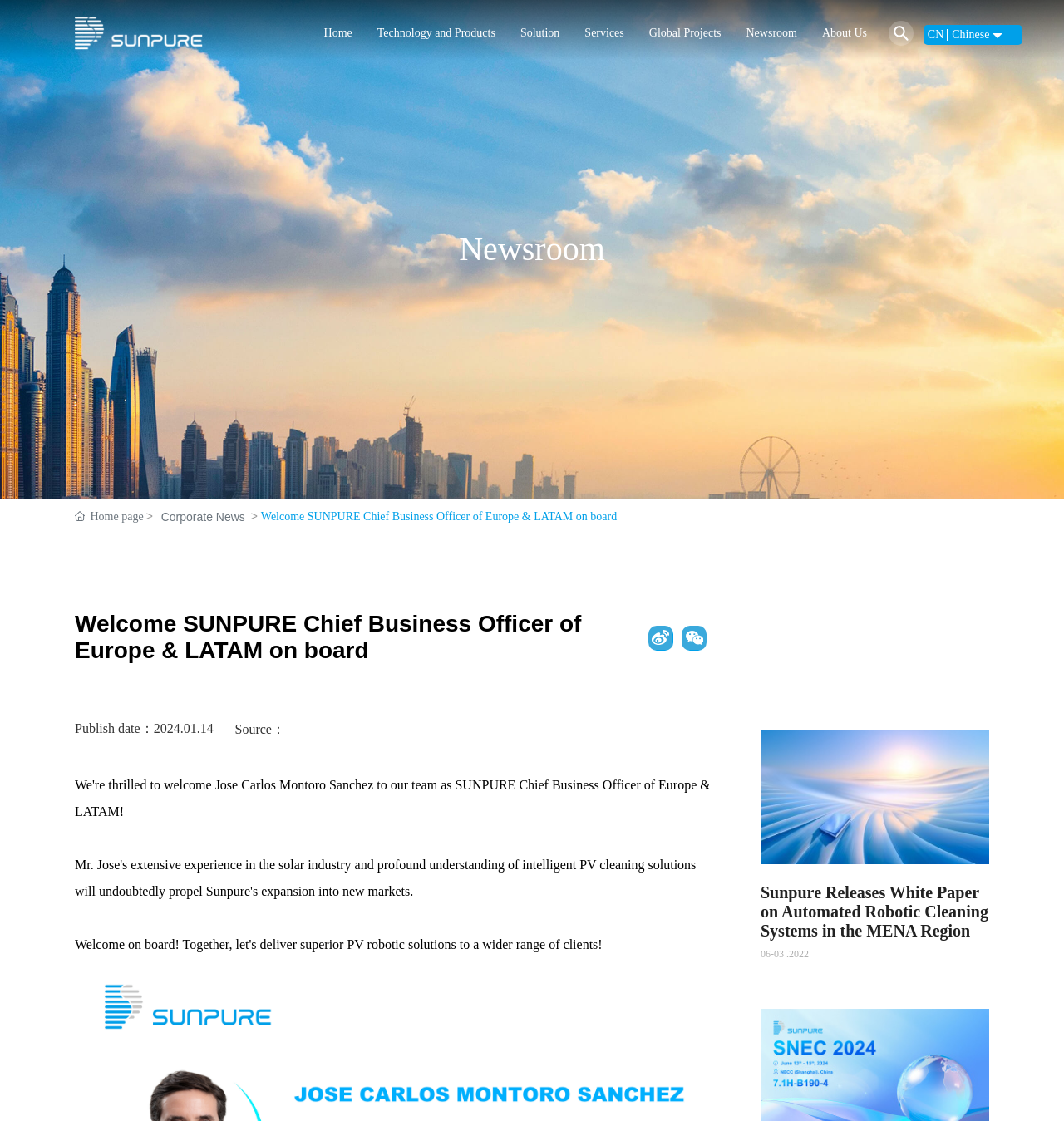Please determine the bounding box coordinates of the element to click in order to execute the following instruction: "Switch to English language". The coordinates should be four float numbers between 0 and 1, specified as [left, top, right, bottom].

[0.868, 0.054, 0.961, 0.072]